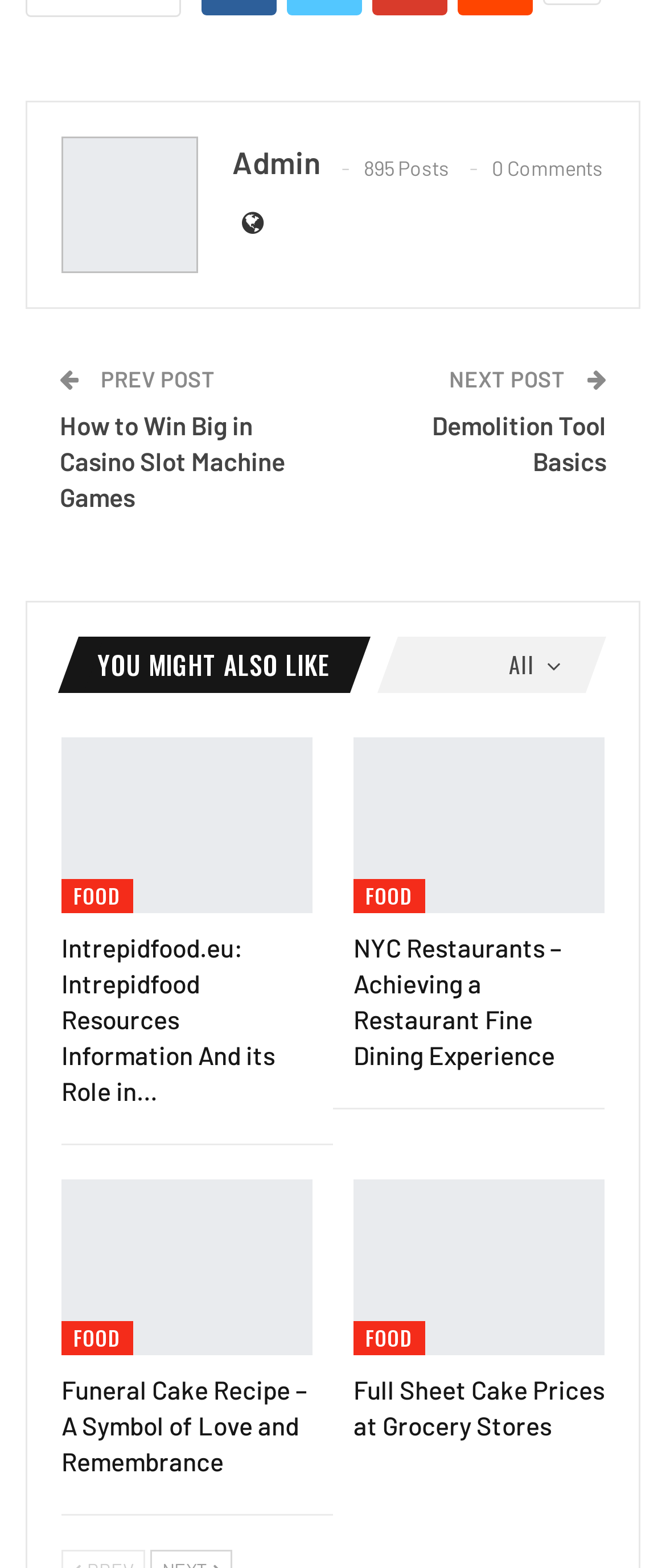Show the bounding box coordinates for the element that needs to be clicked to execute the following instruction: "Click on the link to the History category". Provide the coordinates in the form of four float numbers between 0 and 1, i.e., [left, top, right, bottom].

None